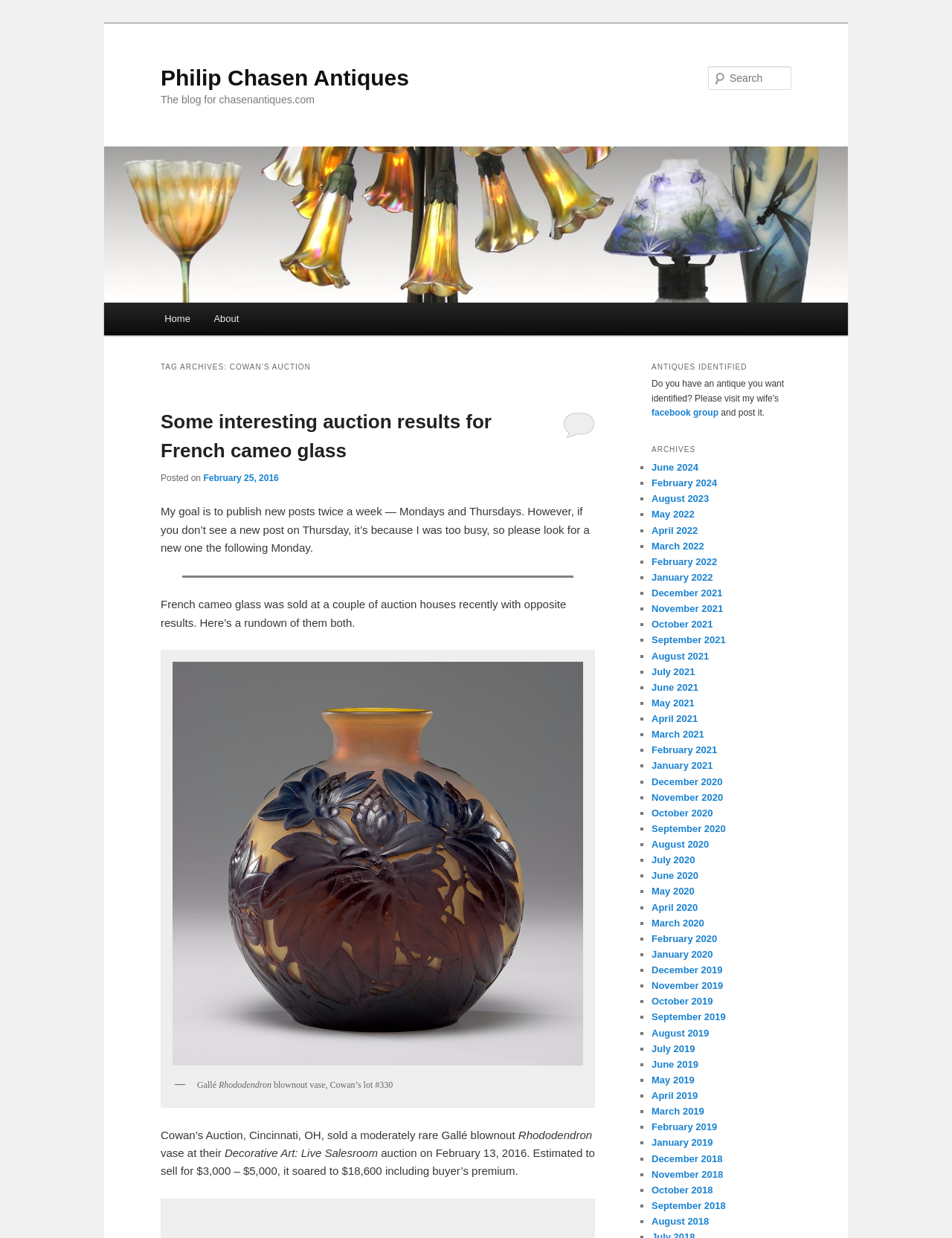Respond to the question below with a single word or phrase:
What is the name of the antiques blog?

Philip Chasen Antiques